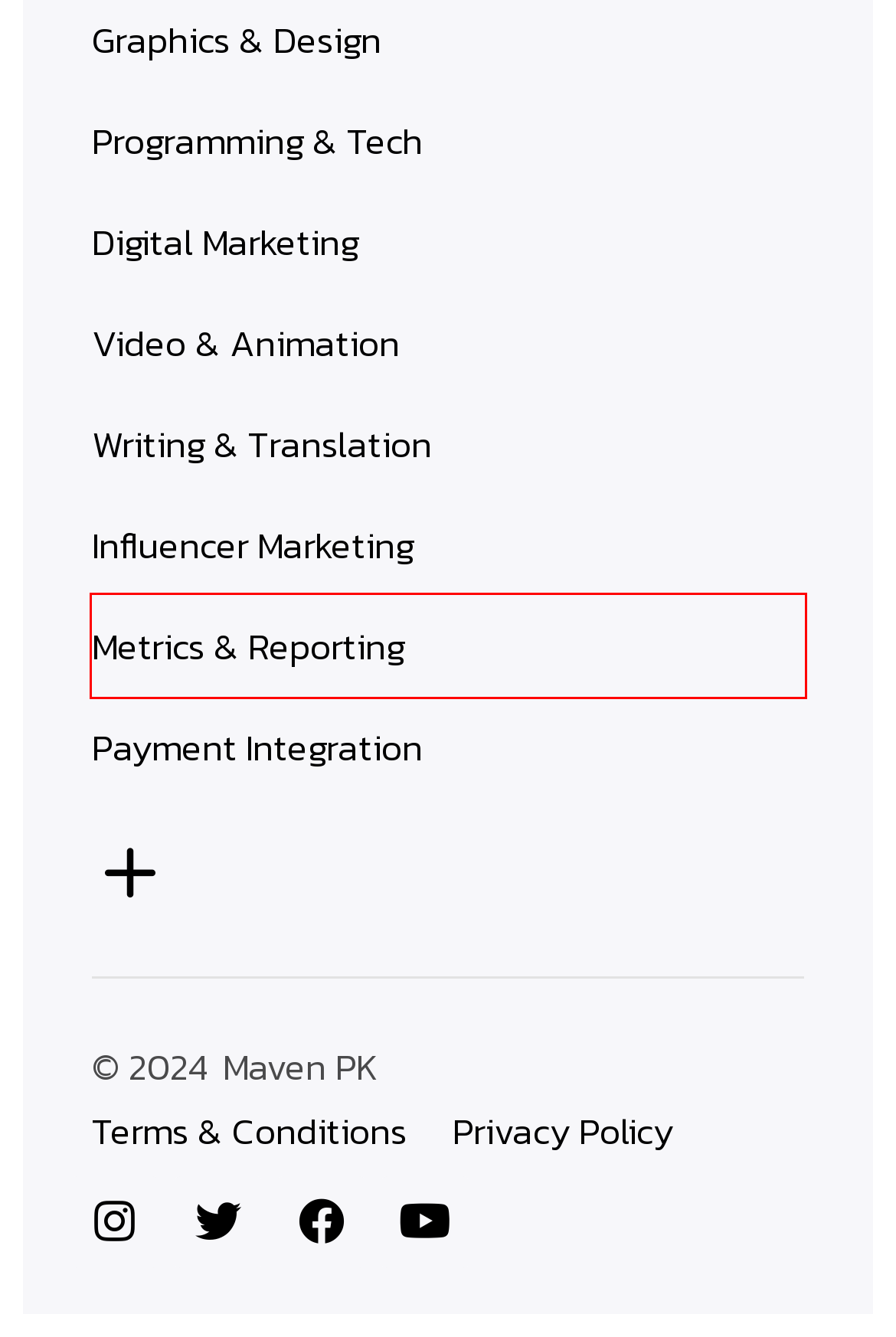Assess the screenshot of a webpage with a red bounding box and determine which webpage description most accurately matches the new page after clicking the element within the red box. Here are the options:
A. Writing & Translation – Maven PK
B. Payment Integration – Maven PK
C. Privacy Policy – Maven PK
D. Video & Animation – Maven PK
E. Programming & Tech – Maven PK
F. Maven PK – Digital Agency
G. Terms & Conditions – Maven PK
H. Metrics & Reporting – Maven PK

H